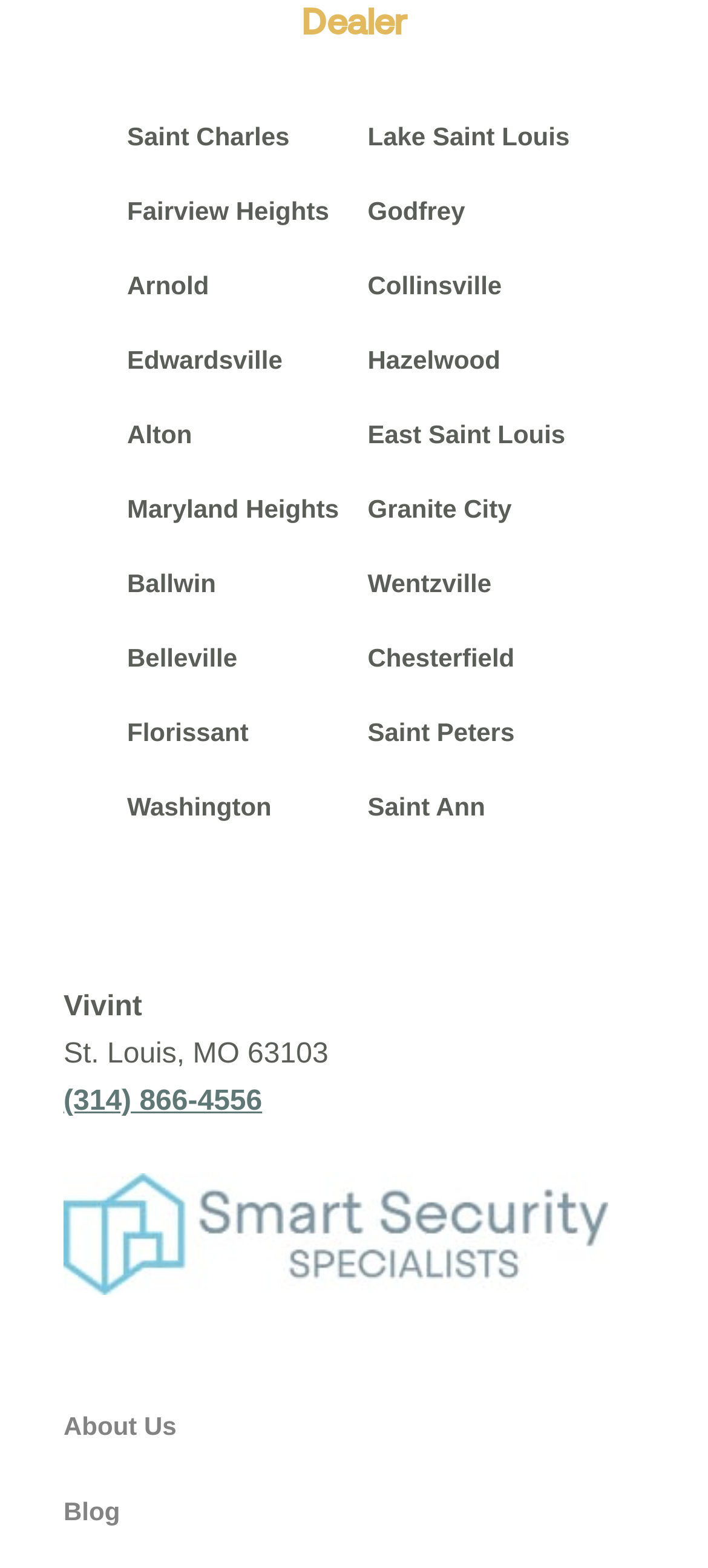Please identify the coordinates of the bounding box that should be clicked to fulfill this instruction: "read the blog".

[0.09, 0.954, 0.17, 0.973]